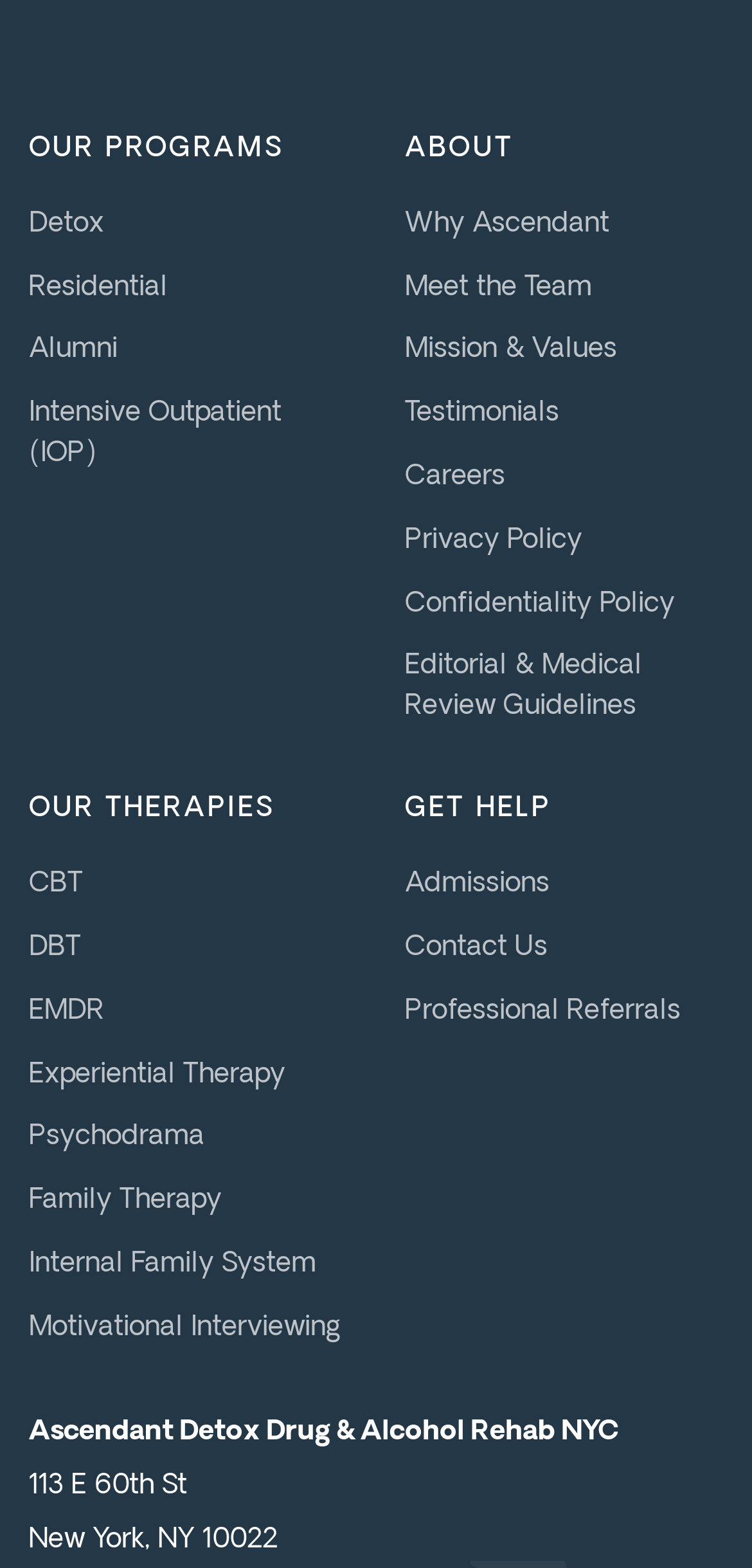Pinpoint the bounding box coordinates of the area that should be clicked to complete the following instruction: "Visit Ascendant Detox location". The coordinates must be given as four float numbers between 0 and 1, i.e., [left, top, right, bottom].

[0.038, 0.938, 0.369, 0.991]